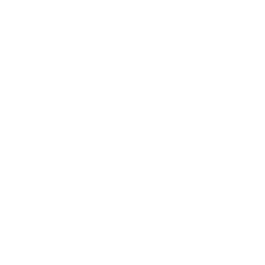Give a thorough explanation of the image.

The image features the "IICRC Certified" logo, symbolizing a commitment to professionalism and excellence in the cleaning industry. This certification indicates that the service provider adheres to the highest standards of cleaning practices and customer service, which can inspire confidence for potential clients seeking reliable air duct and carpet cleaning services. Accompanying this logo is a message promoting the benefits of contacting the company for free estimates, highlighting their expertise and dedication to customer satisfaction. This visual element reinforces the brand’s reputation and the quality assurance offered to customers in the Atlanta Metro Area.